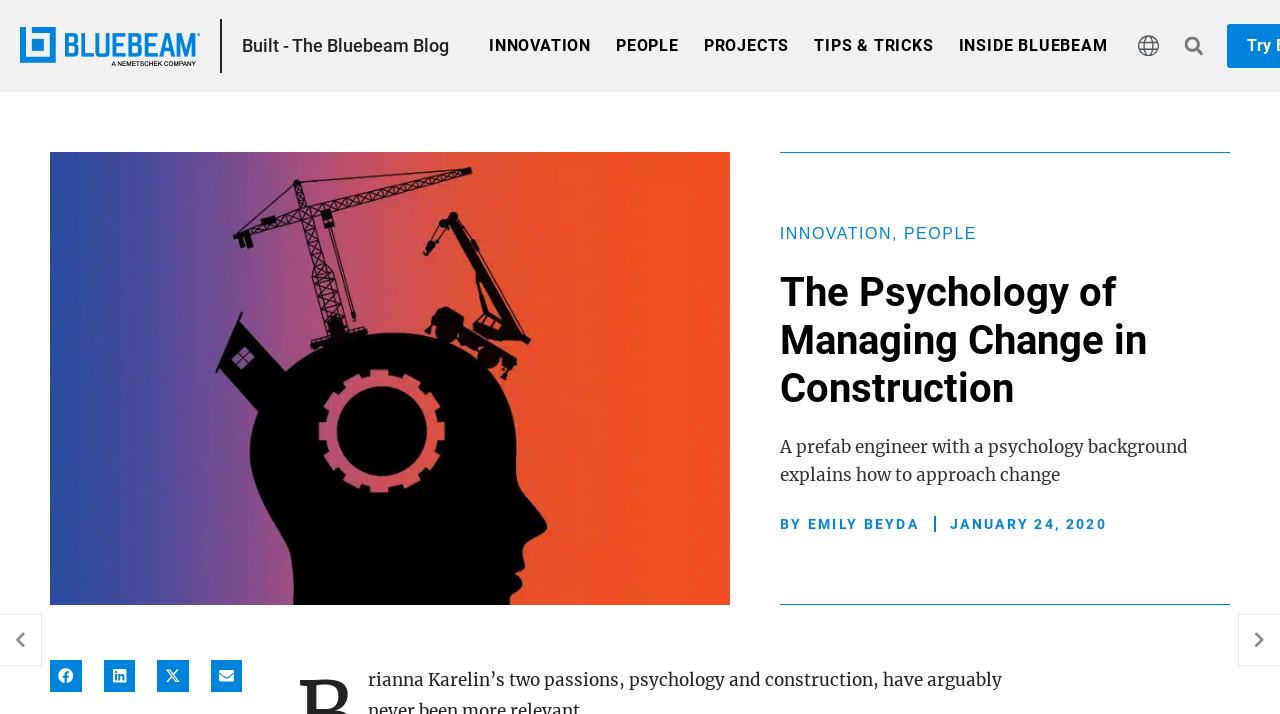Using the format (top-left x, top-left y, bottom-right x, bottom-right y), provide the bounding box coordinates for the described UI element. All values should be floating point numbers between 0 and 1: Inside Bluebeam

[0.749, 0.032, 0.865, 0.097]